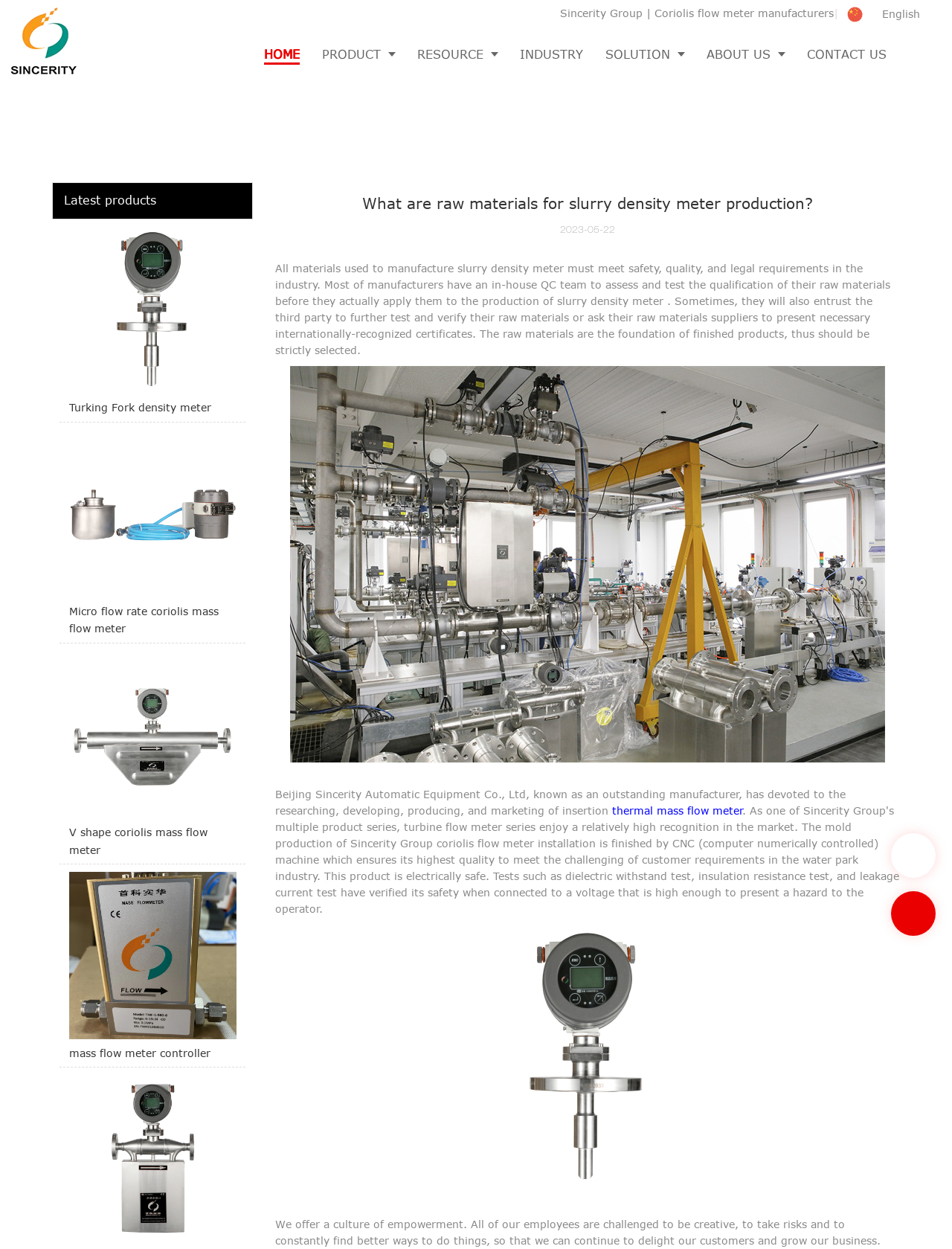What is the company name of the website?
Answer the question with as much detail as you can, using the image as a reference.

I found the company name by looking at the top-left corner of the webpage, where the logo is located. The logo has a text 'Logo | Sincerity Mass Flow Meter Manufacturers - bjssae.com' which indicates that the company name is Sincerity Group.